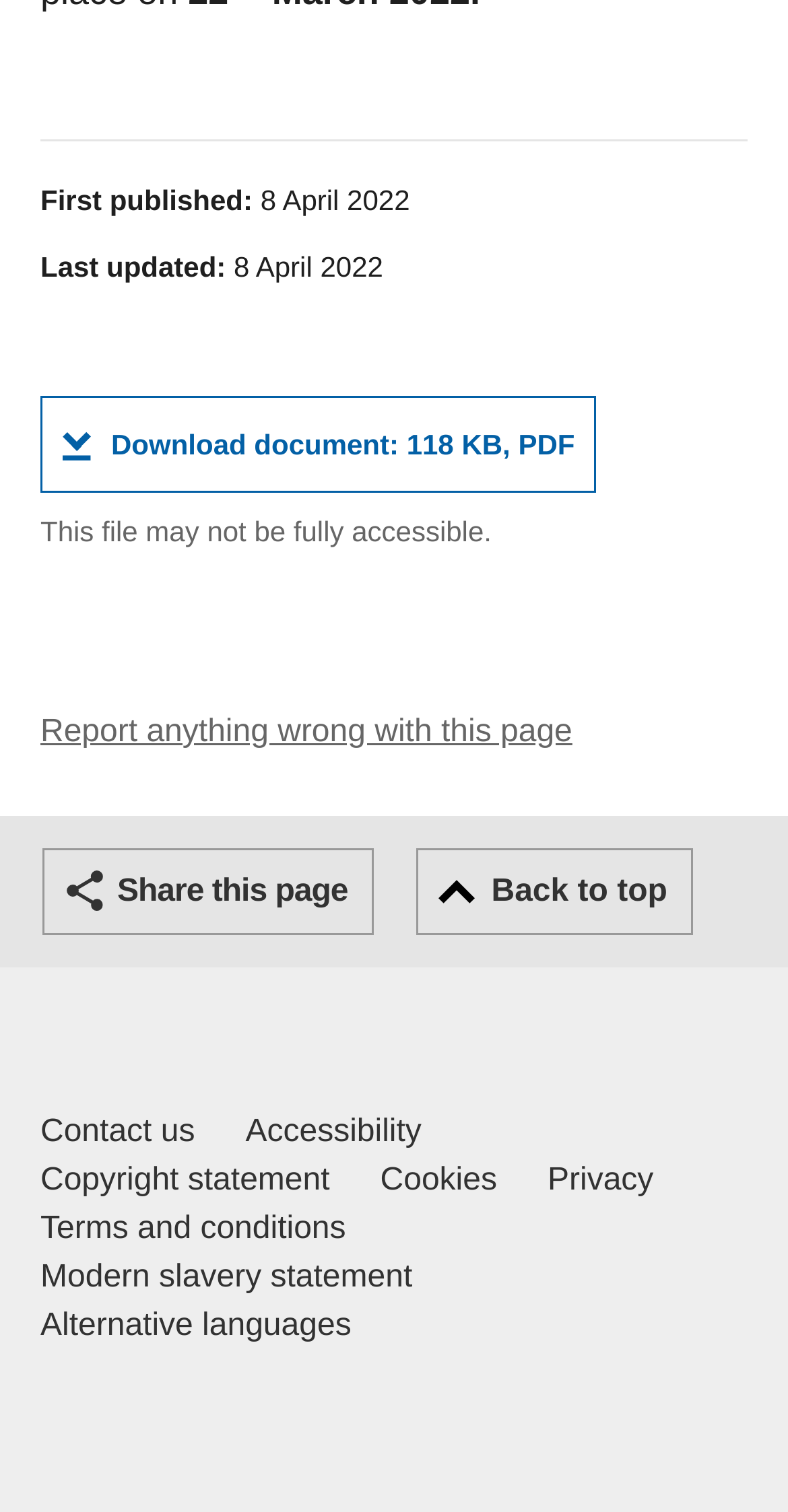Please find the bounding box coordinates of the element that must be clicked to perform the given instruction: "Contact us". The coordinates should be four float numbers from 0 to 1, i.e., [left, top, right, bottom].

[0.051, 0.733, 0.247, 0.765]